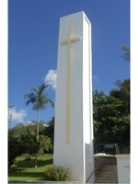Please provide a short answer using a single word or phrase for the question:
What is the symbol prominently featured on the tower?

Golden cross